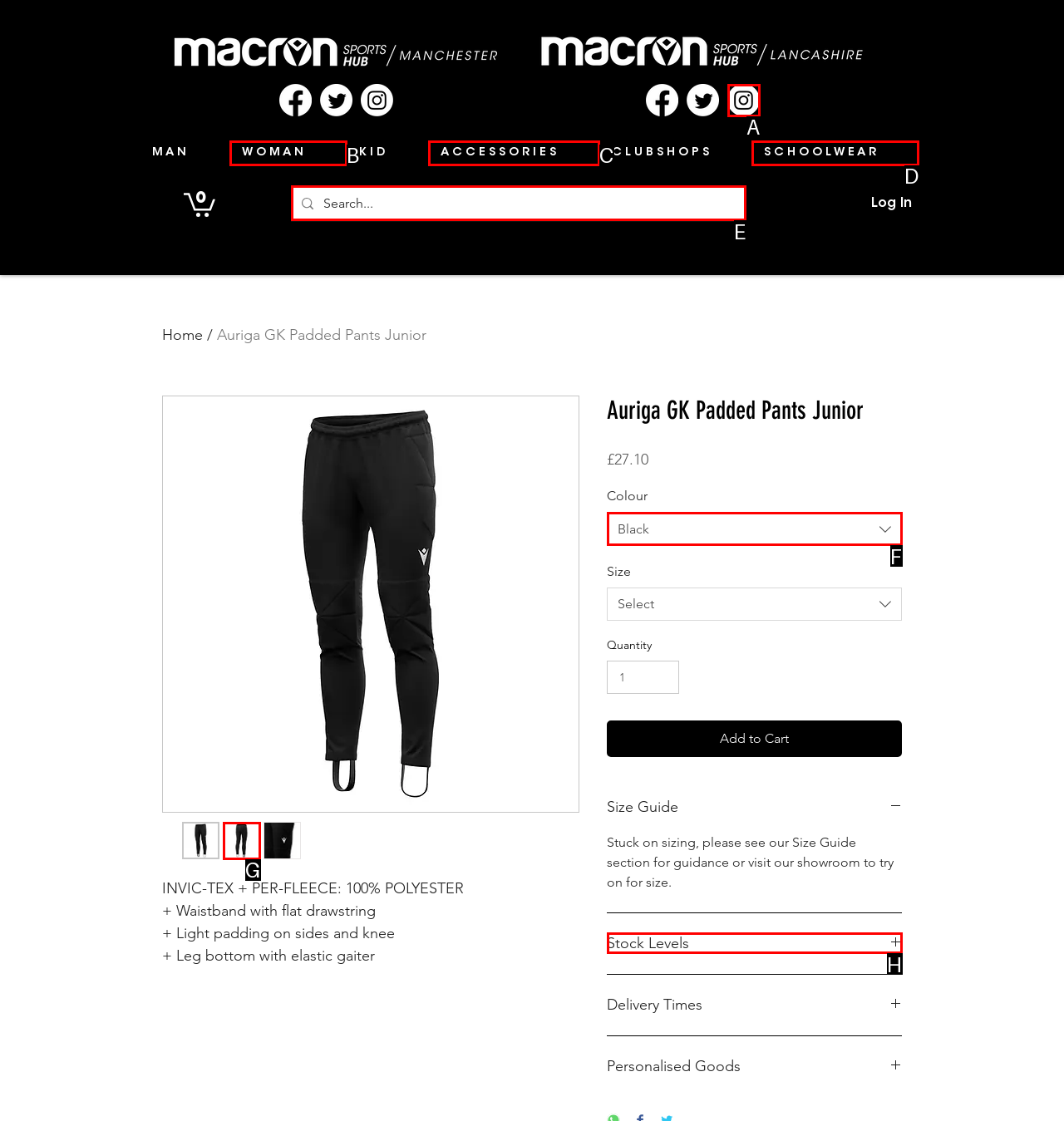Find the option you need to click to complete the following instruction: Search for products
Answer with the corresponding letter from the choices given directly.

E